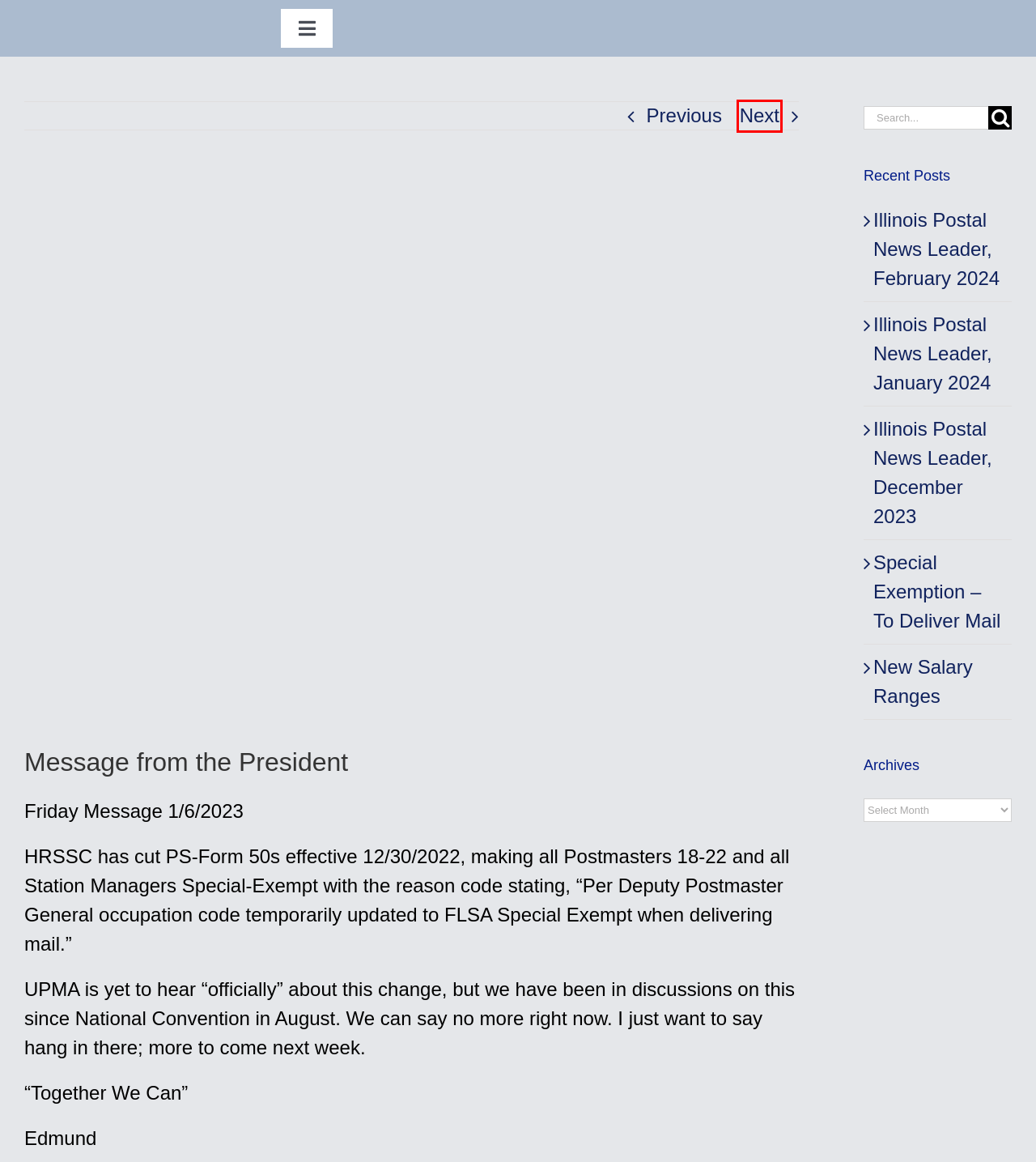You have a screenshot of a webpage with a red bounding box around an element. Identify the webpage description that best fits the new page that appears after clicking the selected element in the red bounding box. Here are the candidates:
A. Illinois Postal News Leader, January 2024 - ILUPMA
B. Illinois Postal News Leader, February 2024 - ILUPMA
C. Special Exemption - To Deliver Mail - ILUPMA
D. UPMA Newsletter, Jan/Feb 2023 - ILUPMA
E. Featured News Archives - ILUPMA
F. Illinois Postal News Leader, December 2023 - ILUPMA
G. UPMA Newsletter, Nov/Dec 2022 - ILUPMA
H. New Salary Ranges - ILUPMA

D